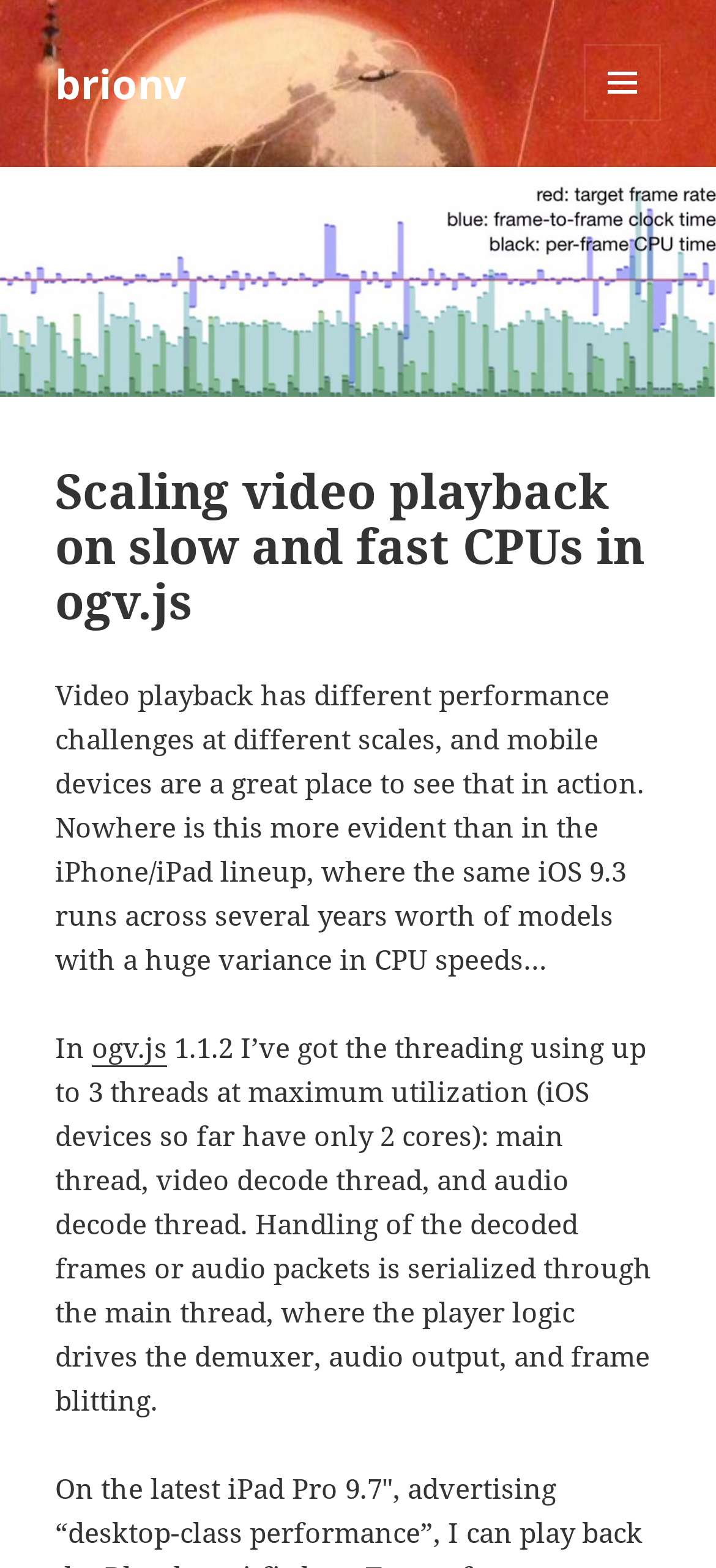Look at the image and answer the question in detail:
What is the version of ogv.js mentioned?

The version of ogv.js is mentioned in the paragraph as '1.1.2', which is described as having threading using up to 3 threads at maximum utilization.